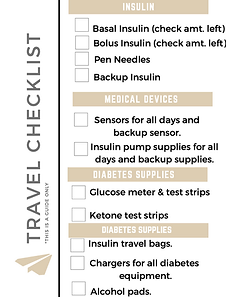What type of design is used in this checklist?
Provide a detailed and extensive answer to the question.

The overall design of the checklist is clean and structured, making it easy to read and follow, and providing a practical tool for individuals with diabetes to prepare for their travels.